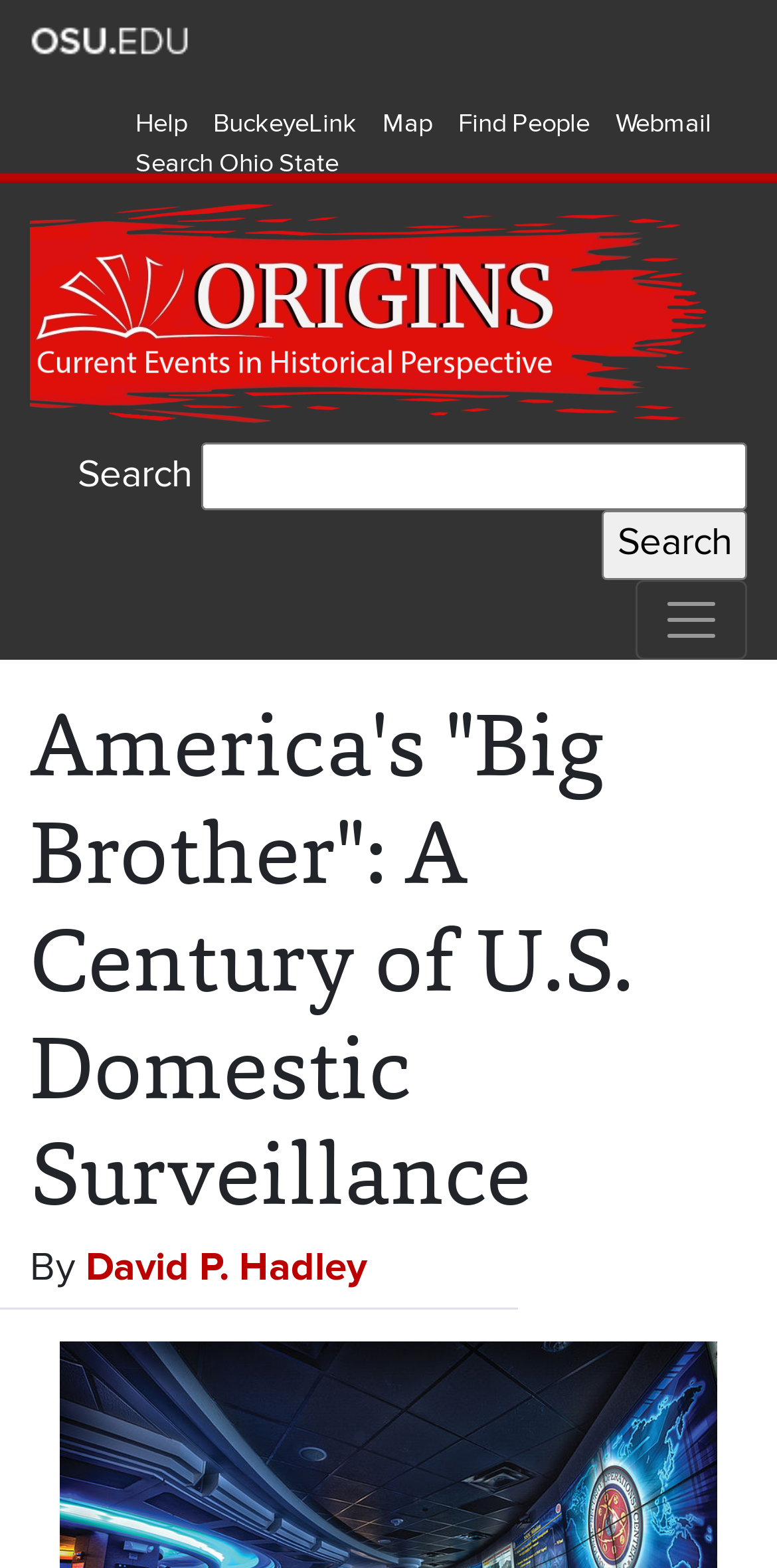Find the bounding box coordinates of the element you need to click on to perform this action: 'search for origins'. The coordinates should be represented by four float values between 0 and 1, in the format [left, top, right, bottom].

[0.038, 0.123, 0.921, 0.277]